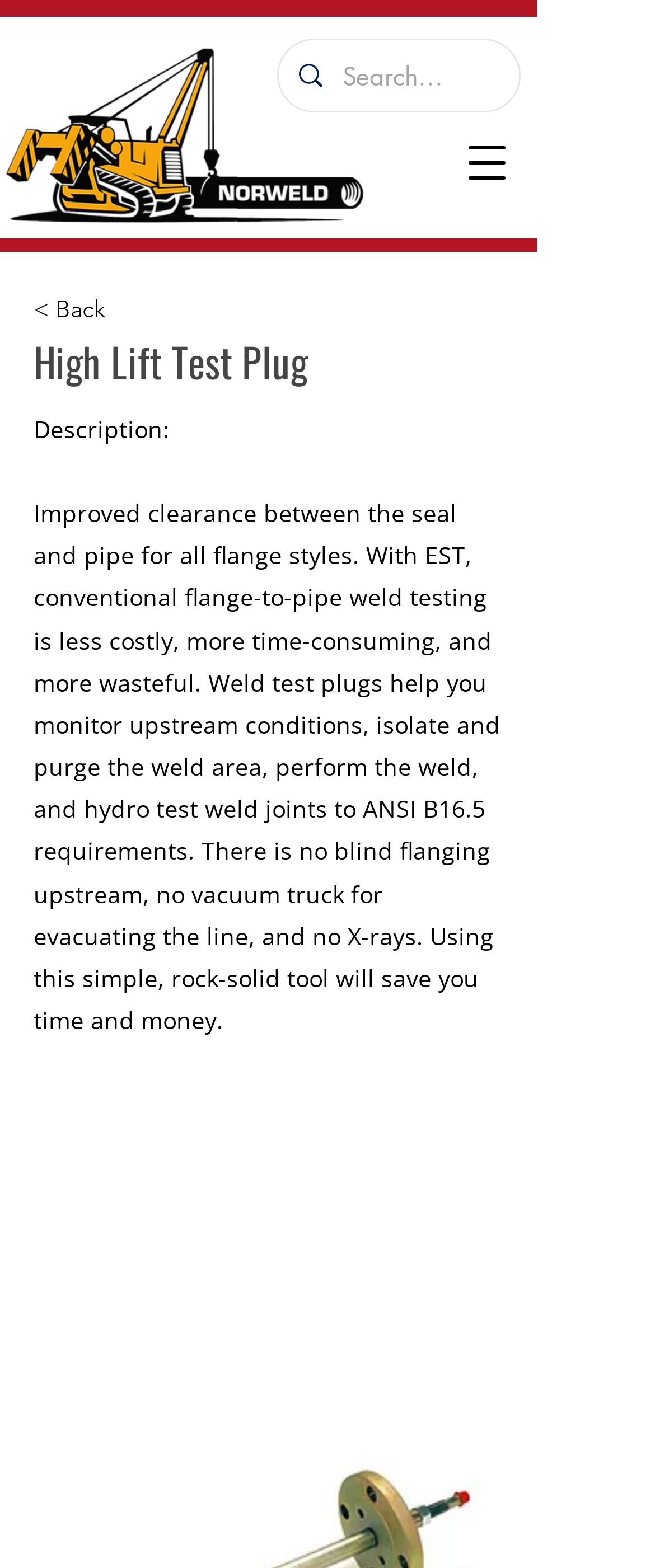What is the benefit of using EST?
Can you provide a detailed and comprehensive answer to the question?

According to the webpage, using EST (Estimated Savings Time) helps reduce the cost and time required for conventional flange-to-pipe weld testing, making it a more efficient and cost-effective solution.